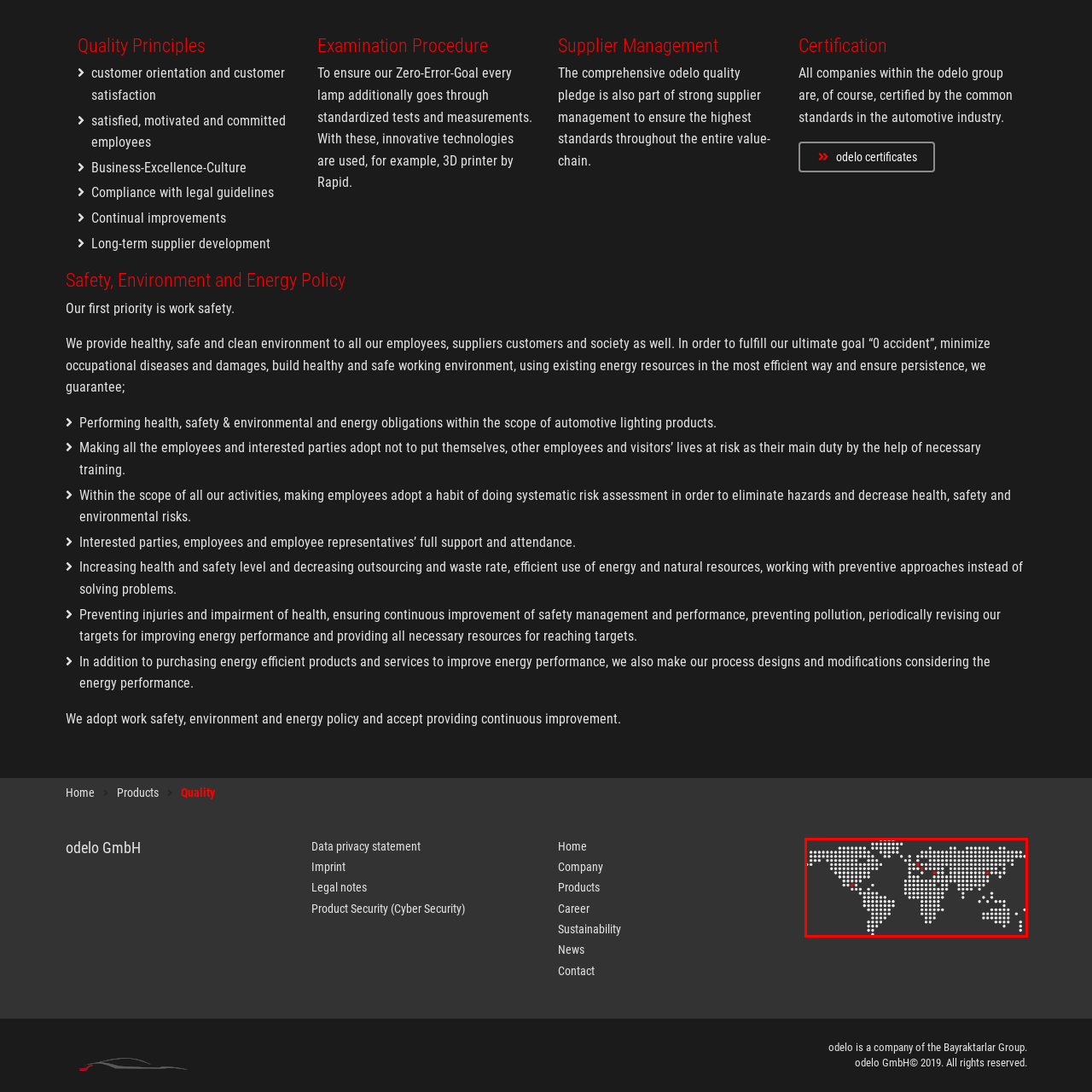What do the red dots on the map represent?
Focus on the image inside the red bounding box and offer a thorough and detailed answer to the question.

According to the caption, the red dots on the map indicate significant locations, which are likely operational sites or markets of the company odelo GmbH, highlighting its global presence and influence in the automotive industry.